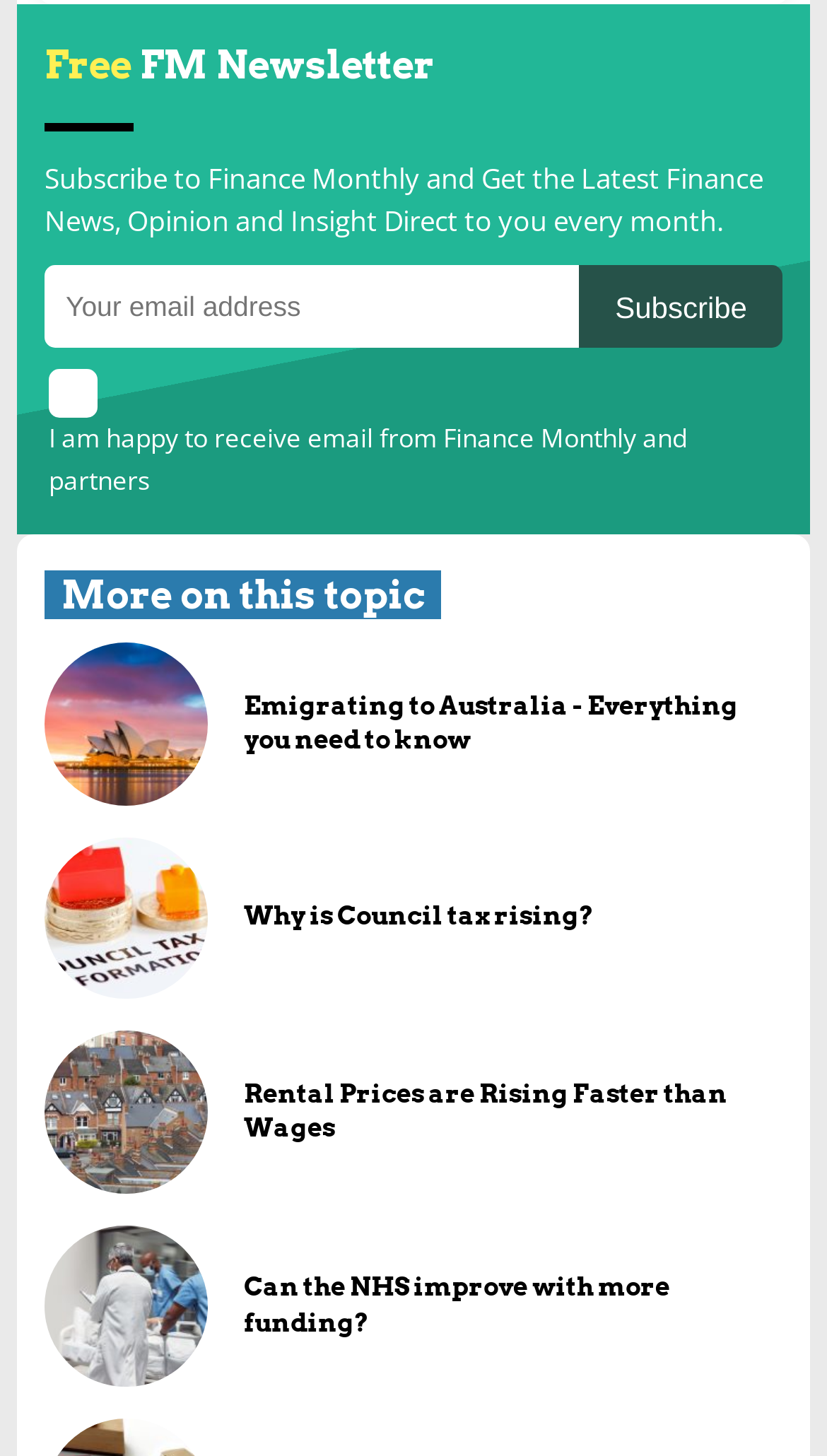Find the bounding box coordinates of the clickable area required to complete the following action: "Enter your email address".

[0.054, 0.182, 0.701, 0.239]